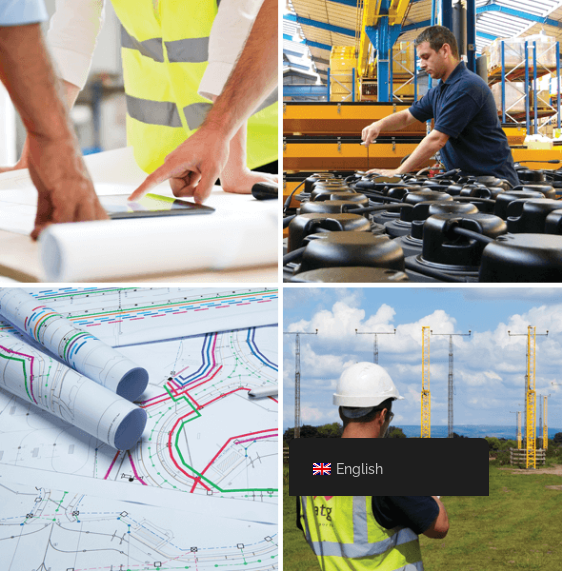Answer in one word or a short phrase: 
What is the language option indicated by the banner?

English